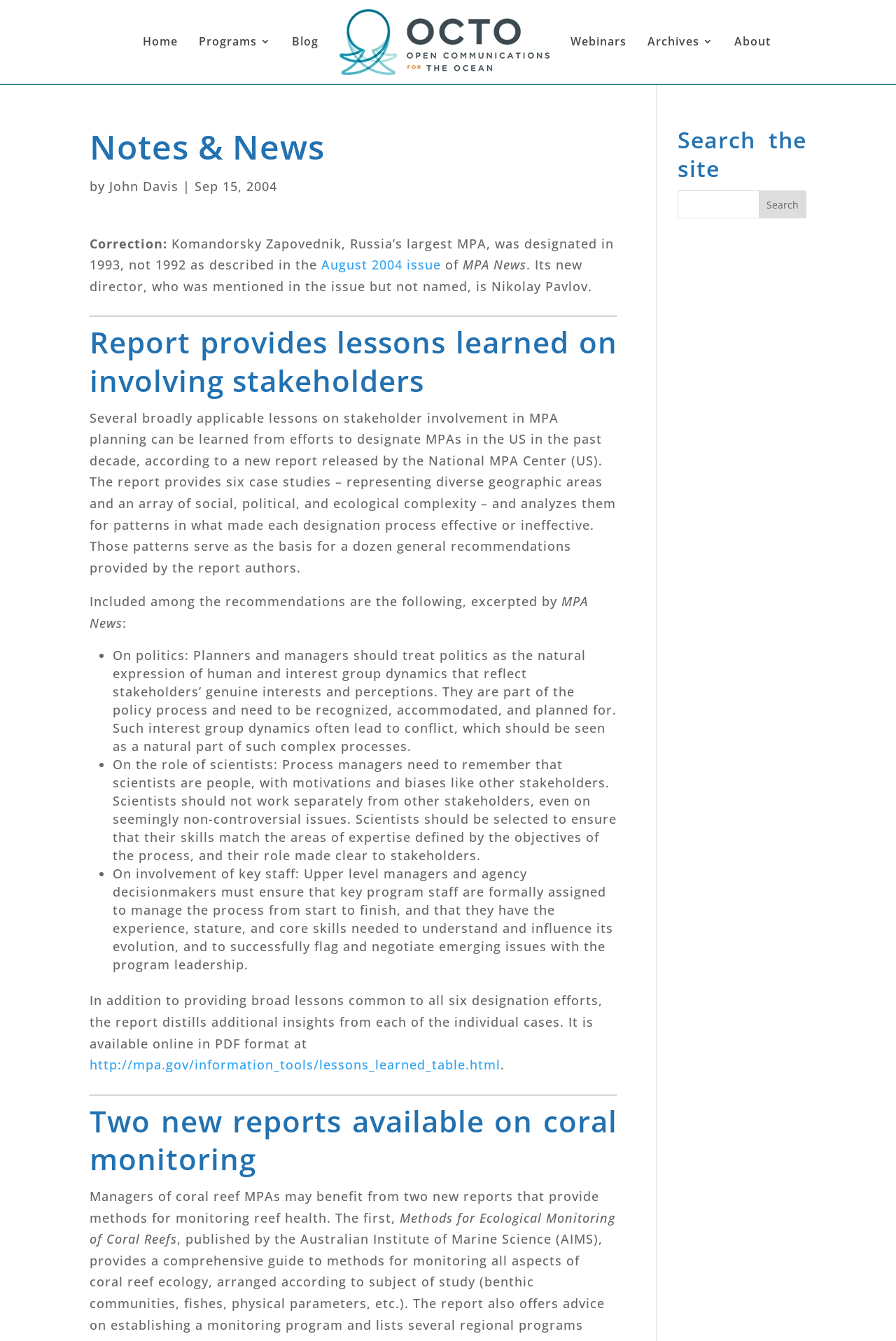Locate and extract the text of the main heading on the webpage.

Notes & News